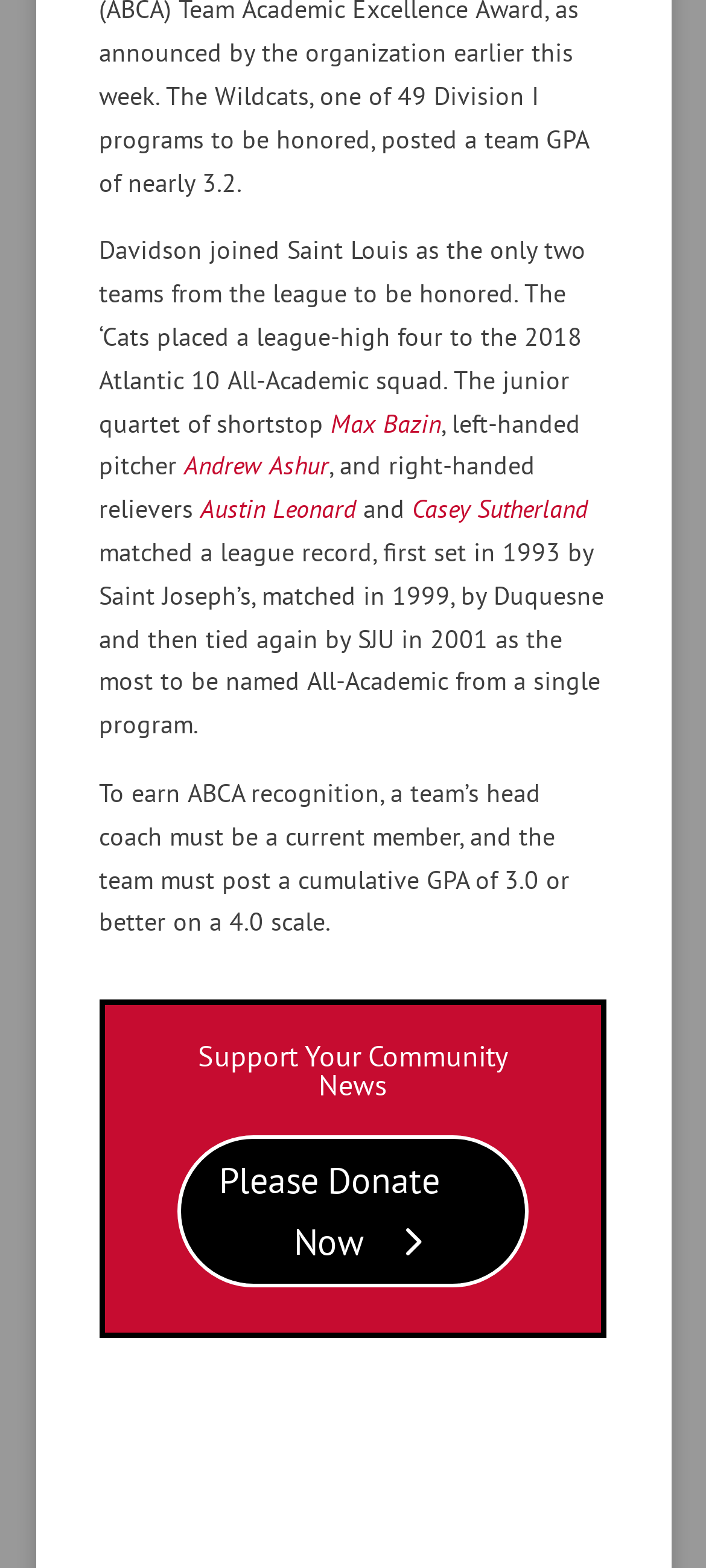What is the record set by Saint Joseph's in 1993?
Using the screenshot, give a one-word or short phrase answer.

Most All-Academic players